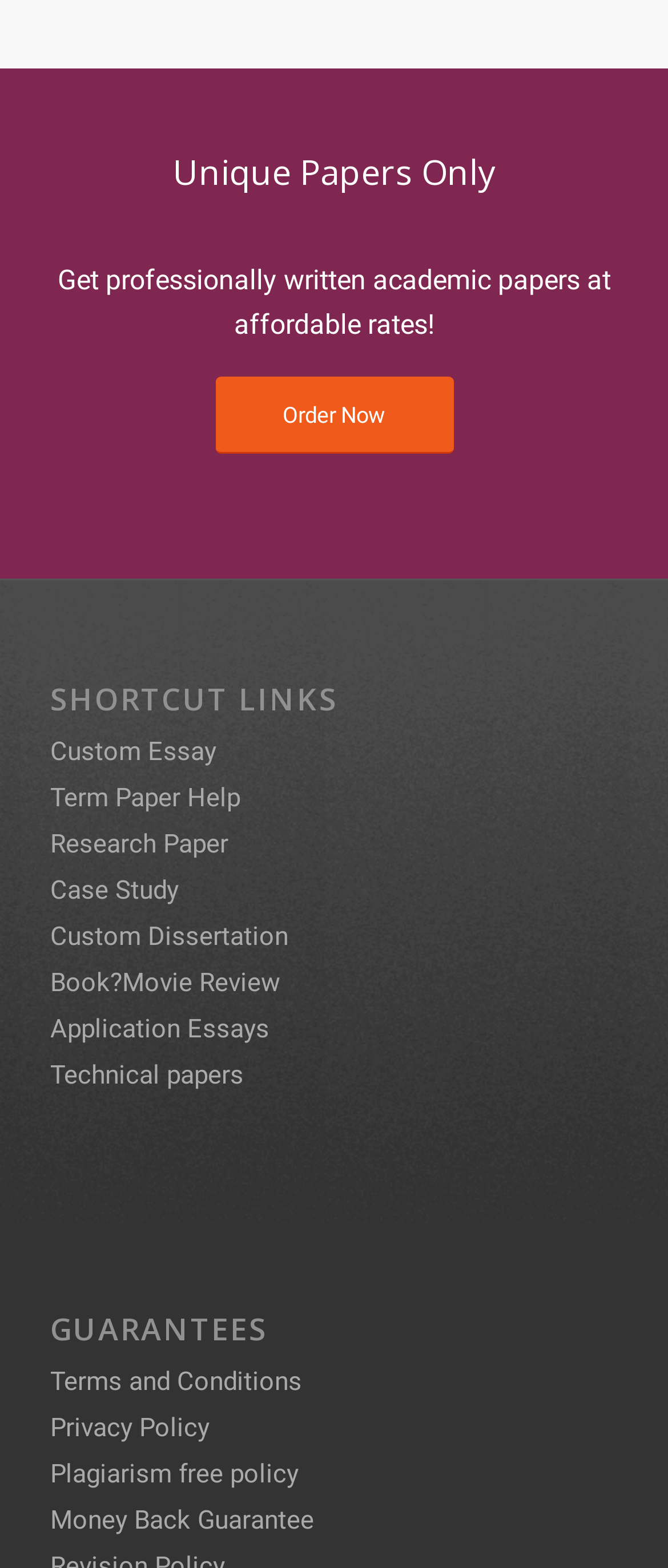Find the bounding box coordinates of the clickable area that will achieve the following instruction: "Read Terms and Conditions".

[0.075, 0.808, 0.452, 0.828]